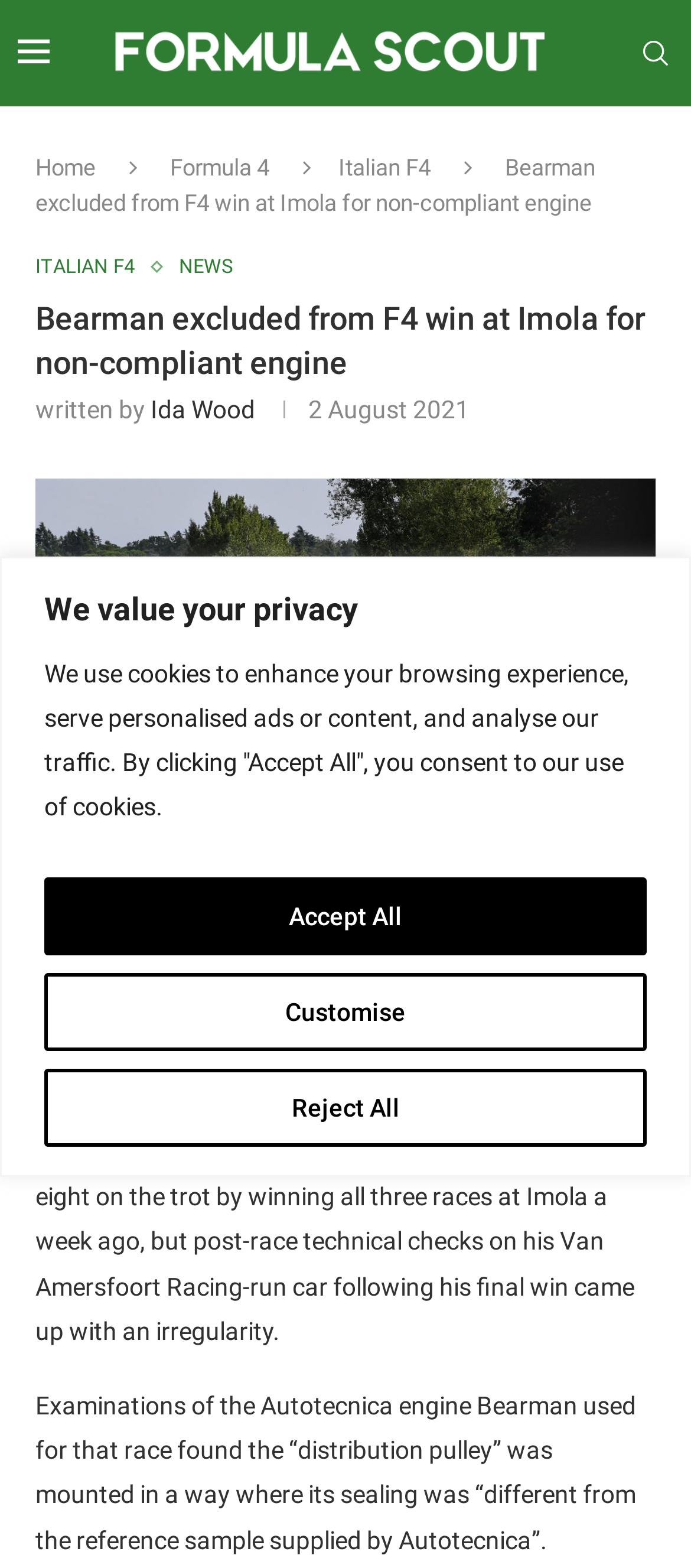Please identify the bounding box coordinates of the region to click in order to complete the task: "search". The coordinates must be four float numbers between 0 and 1, specified as [left, top, right, bottom].

[0.923, 0.001, 0.974, 0.067]